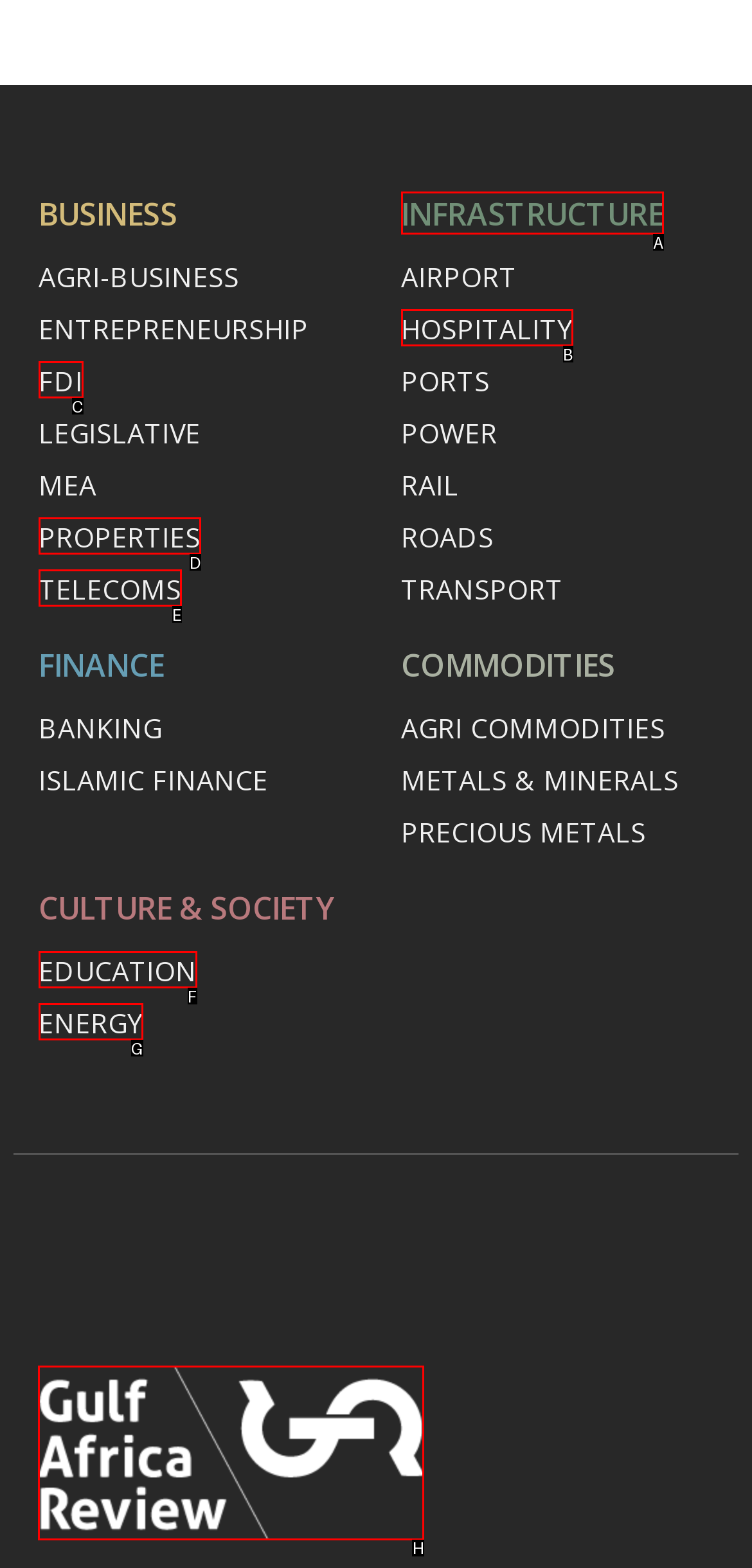Which option should you click on to fulfill this task: Click on the GAR logo? Answer with the letter of the correct choice.

H